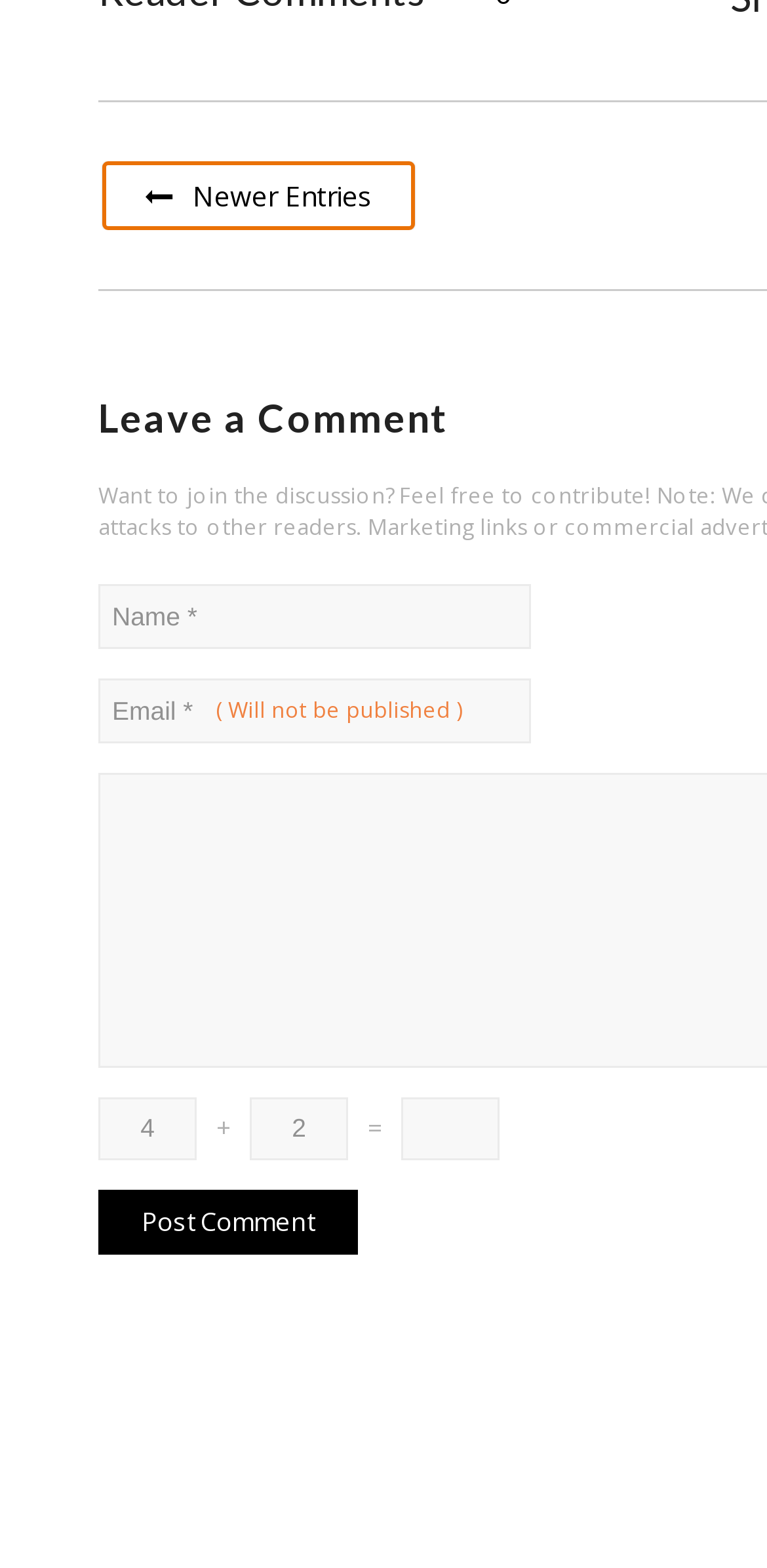Predict the bounding box coordinates of the UI element that matches this description: "name="submit" value="Post Comment"". The coordinates should be in the format [left, top, right, bottom] with each value between 0 and 1.

[0.128, 0.759, 0.467, 0.8]